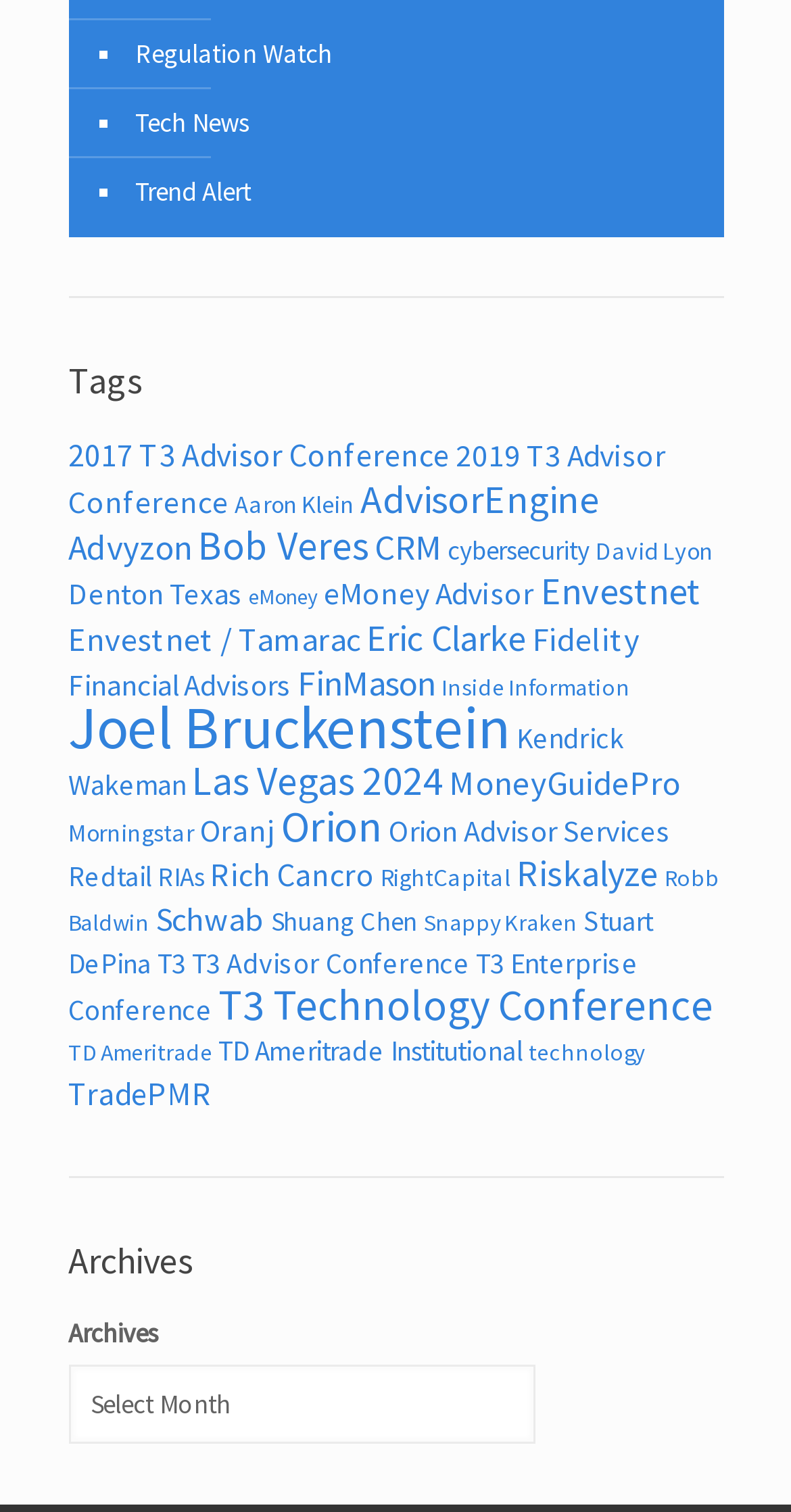Respond with a single word or phrase for the following question: 
How many links are listed under the 'Archives' heading?

1